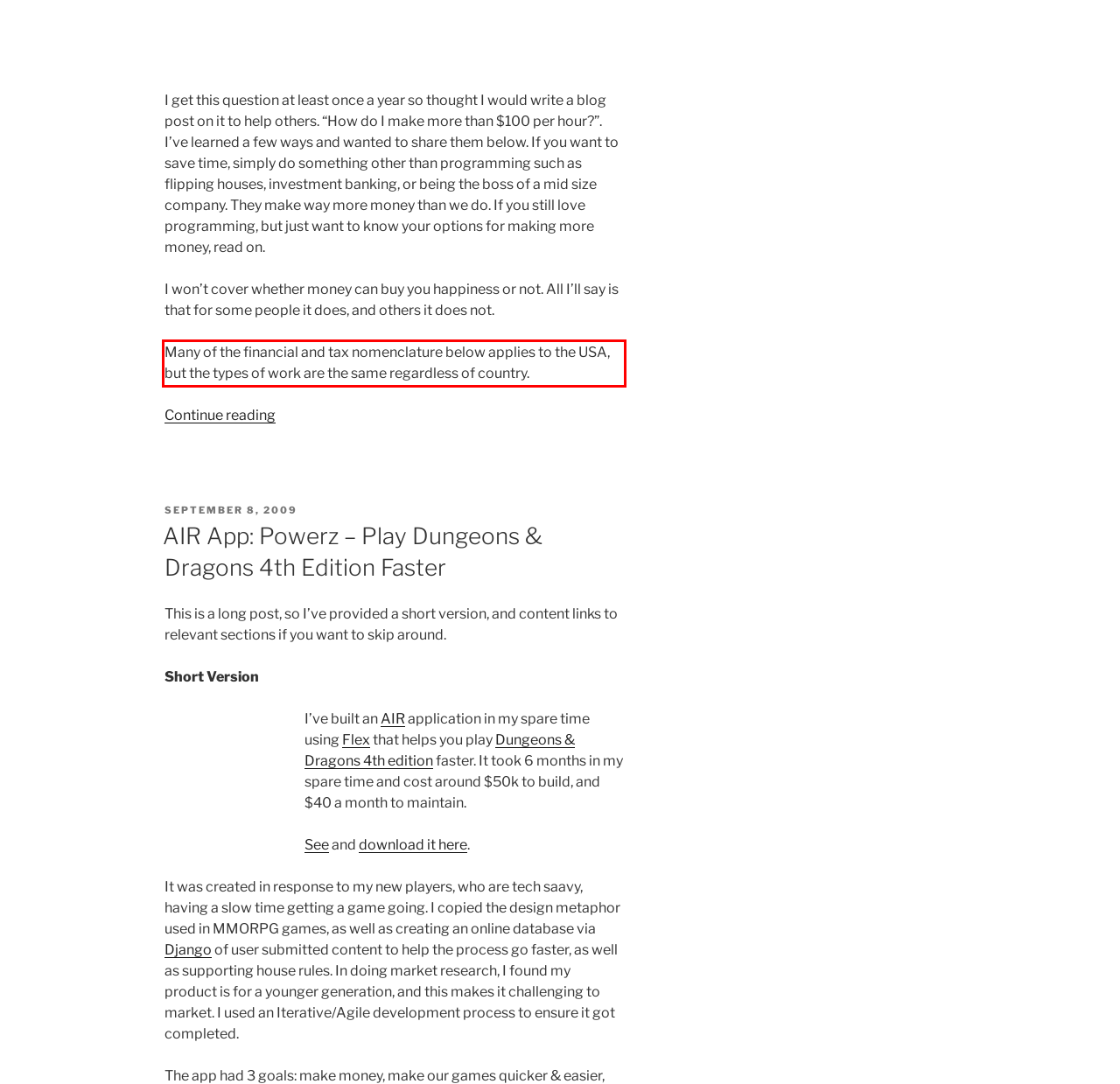Given a screenshot of a webpage with a red bounding box, extract the text content from the UI element inside the red bounding box.

Many of the financial and tax nomenclature below applies to the USA, but the types of work are the same regardless of country.